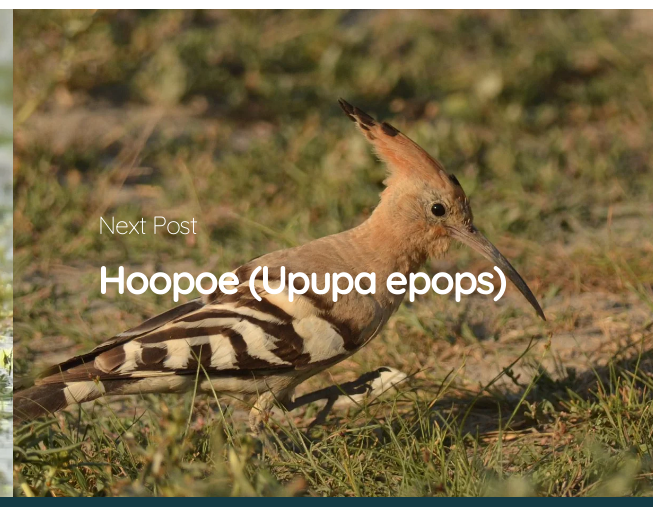Answer the question below with a single word or a brief phrase: 
What is the purpose of the text overlay?

To invite viewers to learn more